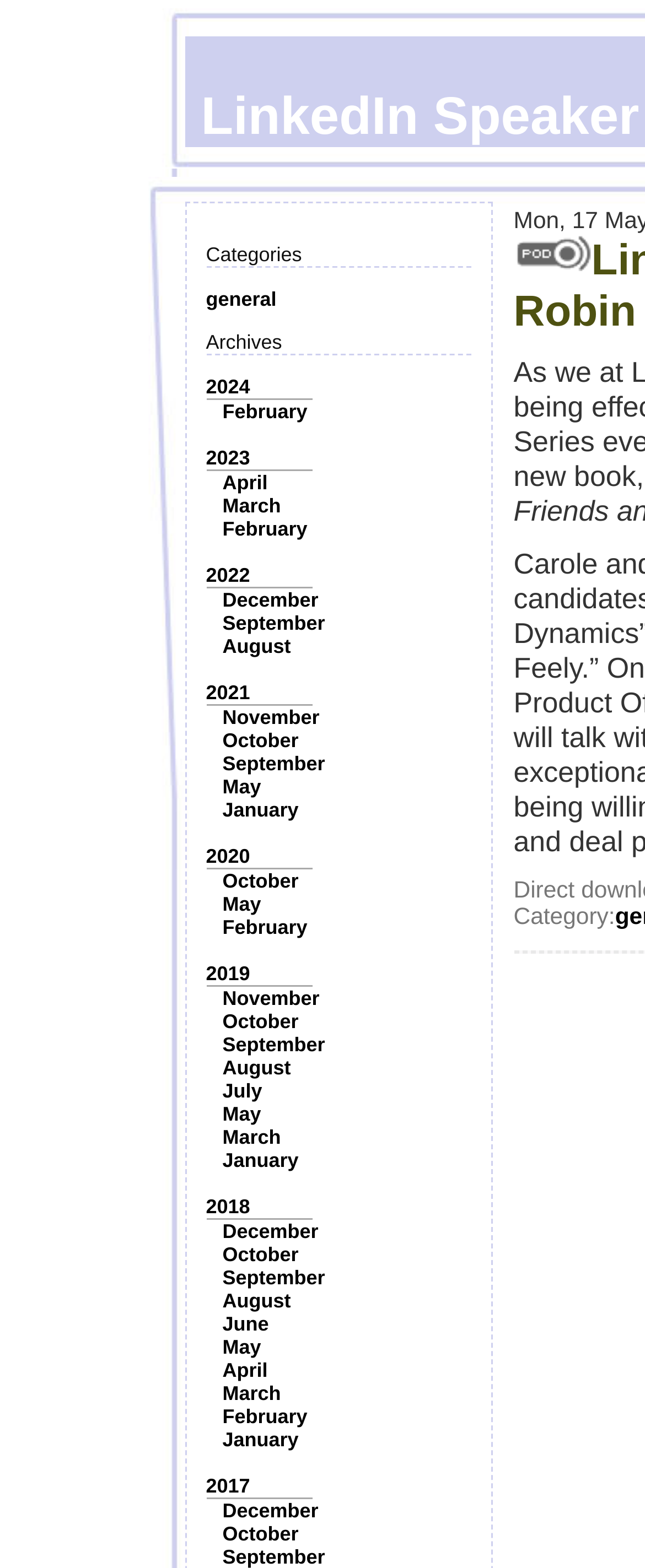Bounding box coordinates should be provided in the format (top-left x, top-left y, bottom-right x, bottom-right y) with all values between 0 and 1. Identify the bounding box for this UI element: February

[0.345, 0.33, 0.477, 0.345]